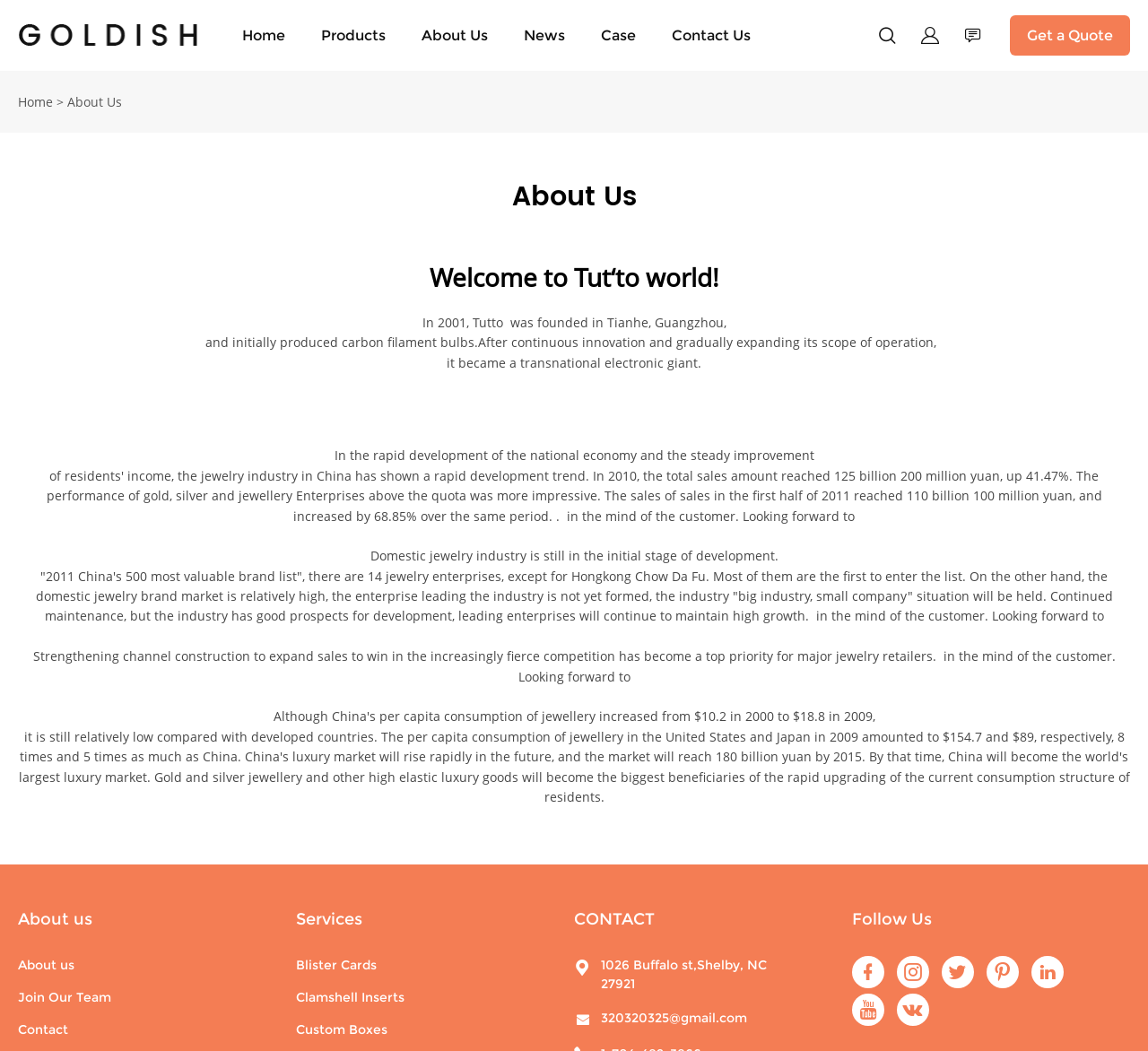Please locate the bounding box coordinates of the element that needs to be clicked to achieve the following instruction: "Follow Us on social media". The coordinates should be four float numbers between 0 and 1, i.e., [left, top, right, bottom].

[0.742, 0.91, 0.77, 0.941]